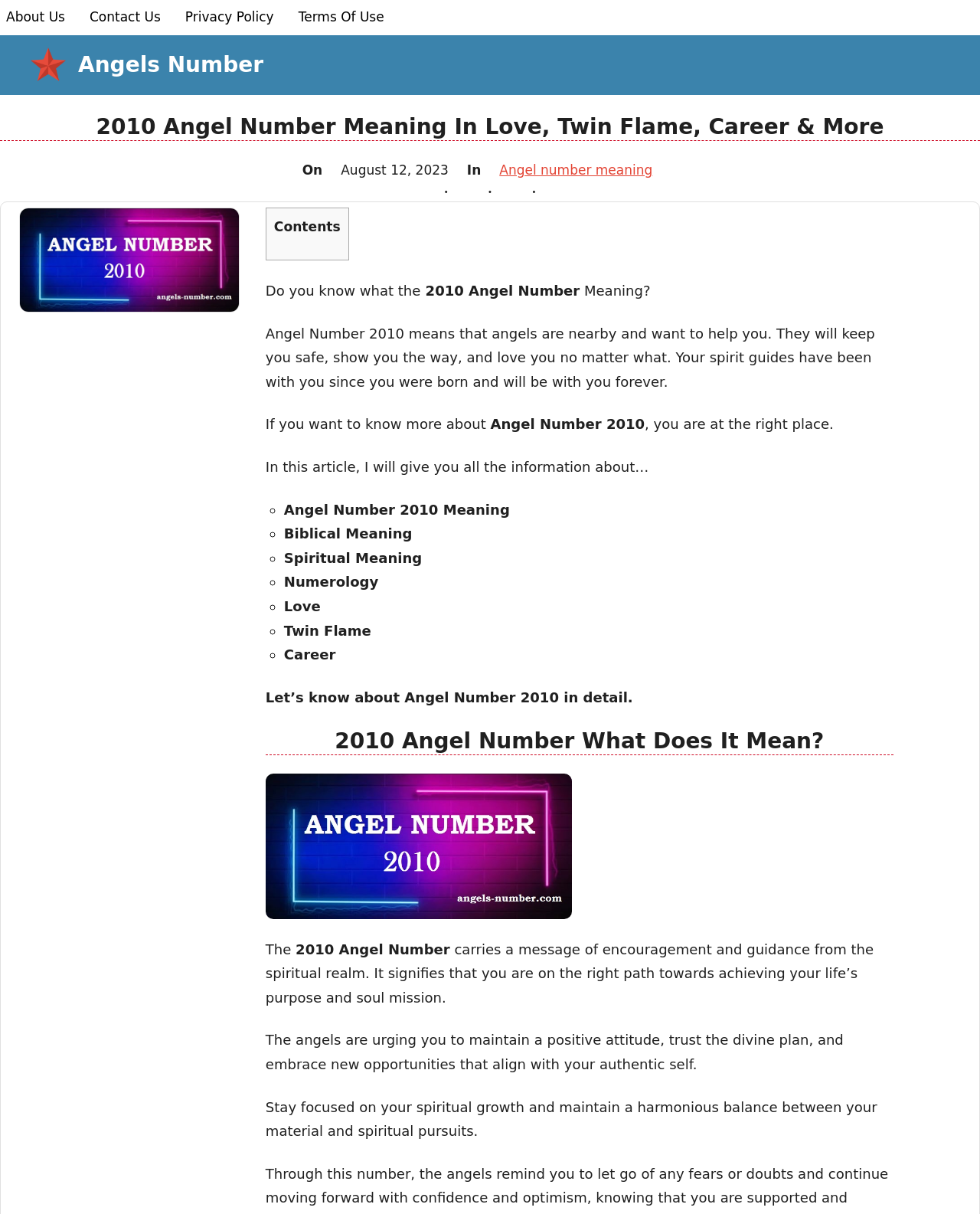From the webpage screenshot, identify the region described by Terms Of Use. Provide the bounding box coordinates as (top-left x, top-left y, bottom-right x, bottom-right y), with each value being a floating point number between 0 and 1.

[0.298, 0.0, 0.398, 0.029]